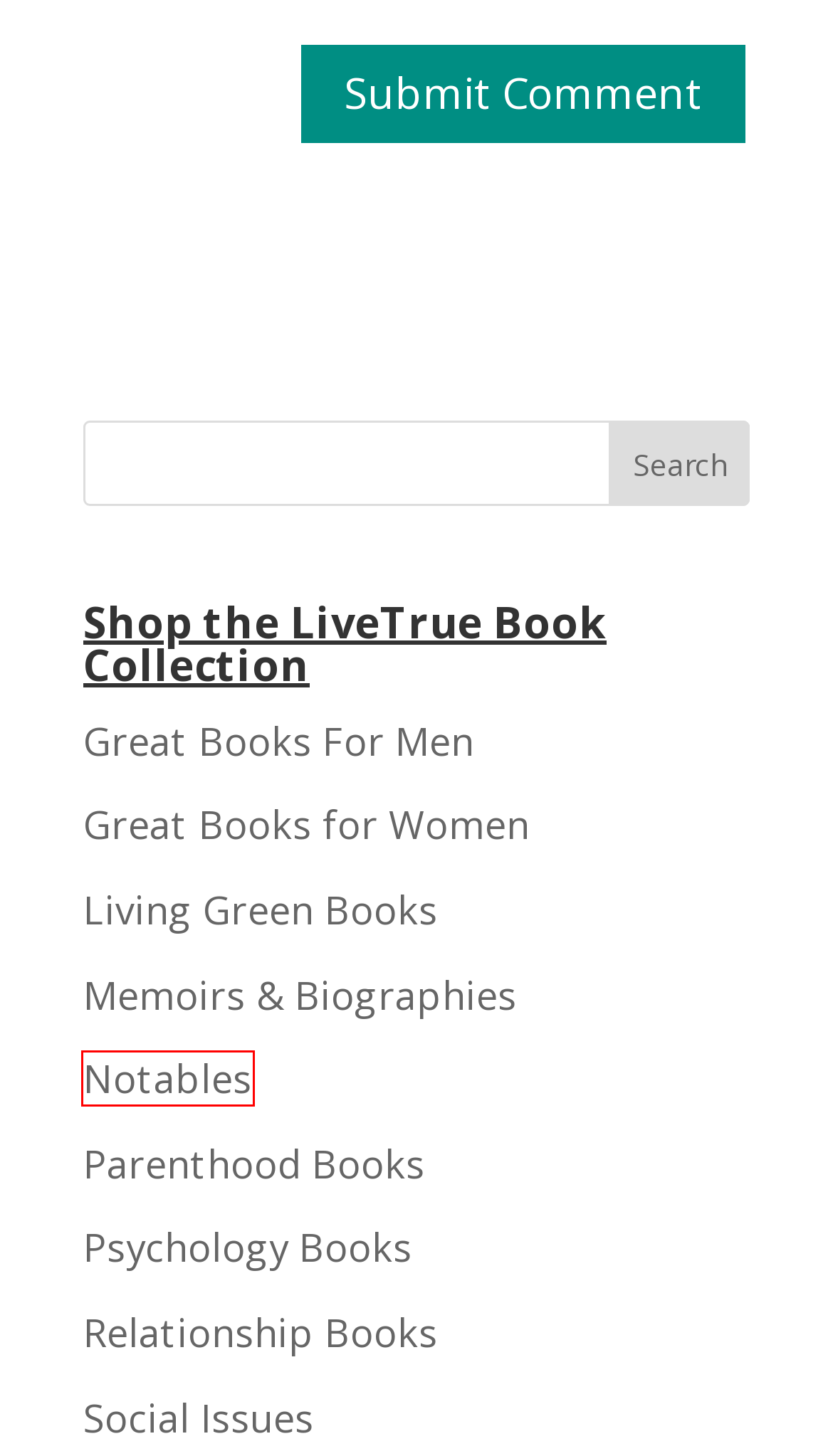You are provided with a screenshot of a webpage that has a red bounding box highlighting a UI element. Choose the most accurate webpage description that matches the new webpage after clicking the highlighted element. Here are your choices:
A. Memoirs & Biographies Archives - Laura Carroll
B. Notables Archives - Laura Carroll
C. Great Books For Men Archives - Laura Carroll
D. Psychology Books Archives - Laura Carroll
E. Great Books for Women Archives - Laura Carroll
F. Living Green Books Archives - Laura Carroll
G. Social Issues Archives - Laura Carroll
H. Parenthood Books Archives - Laura Carroll

B